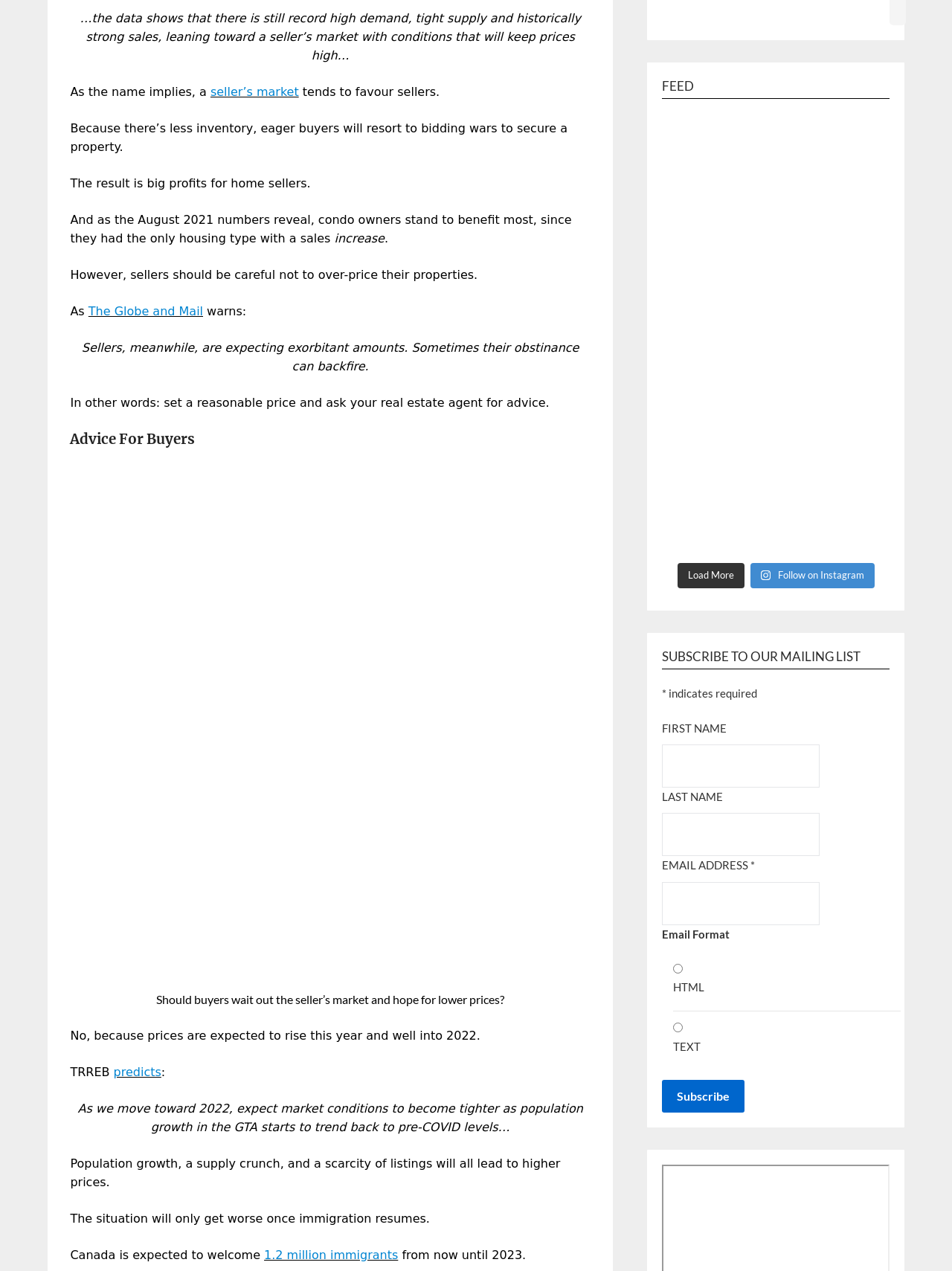Please provide a comprehensive response to the question based on the details in the image: What is the name of the building at 197 Yonge Street?

The webpage lists a property at 197 Yonge Street, Unit 2209, which is located in the Massey Tower building, as indicated by the description of the property.